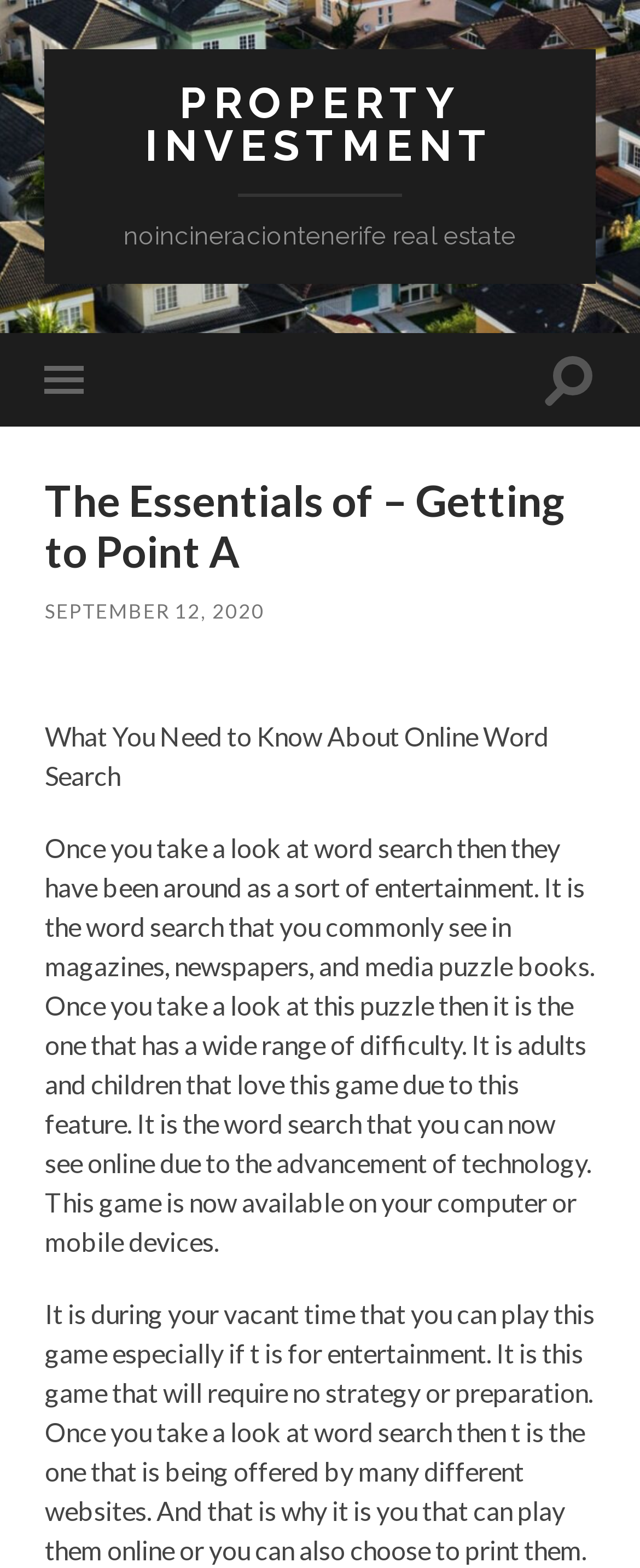Please answer the following question using a single word or phrase: 
What is the main theme of the text?

Word search